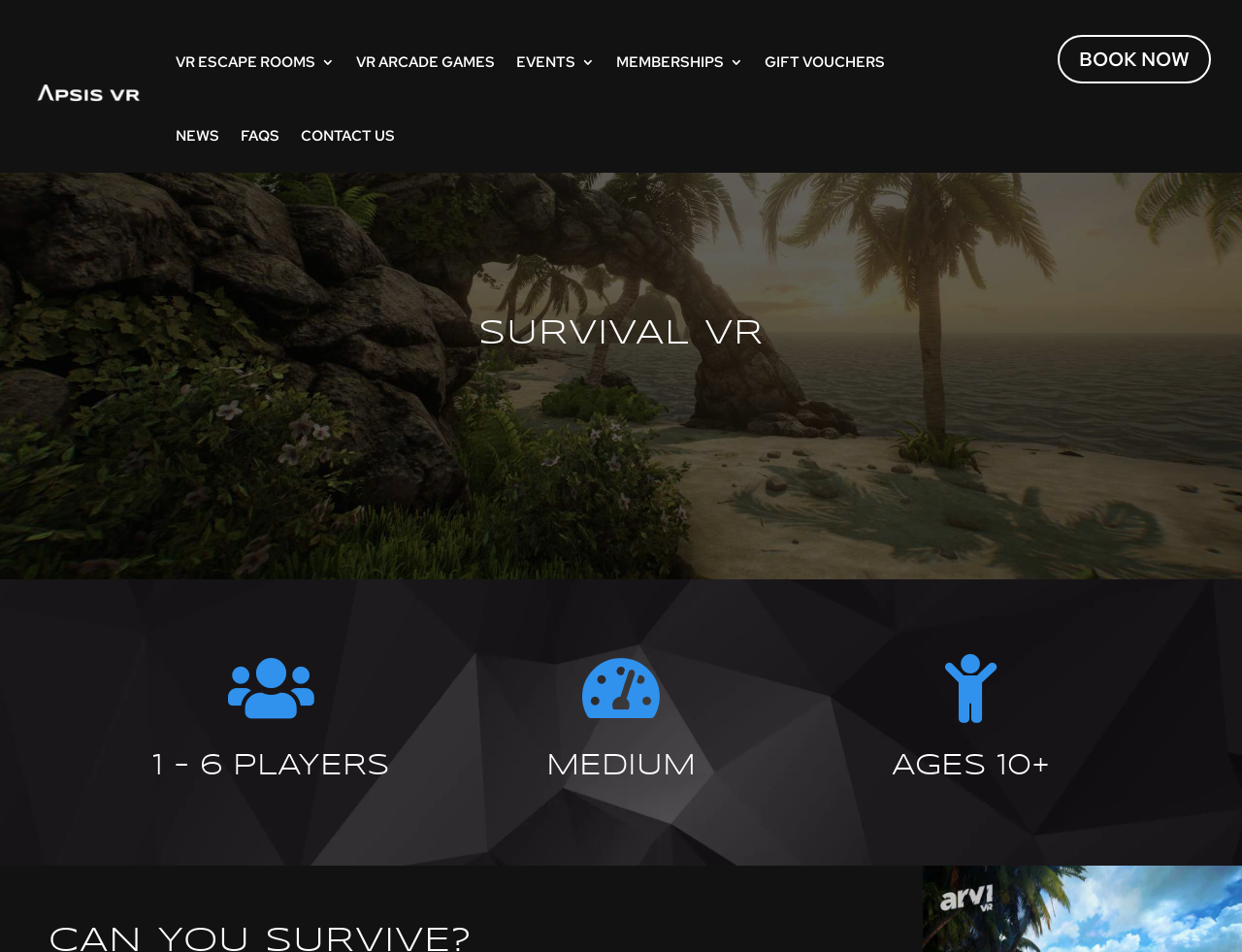What is the difficulty level of the game?
From the screenshot, supply a one-word or short-phrase answer.

Medium